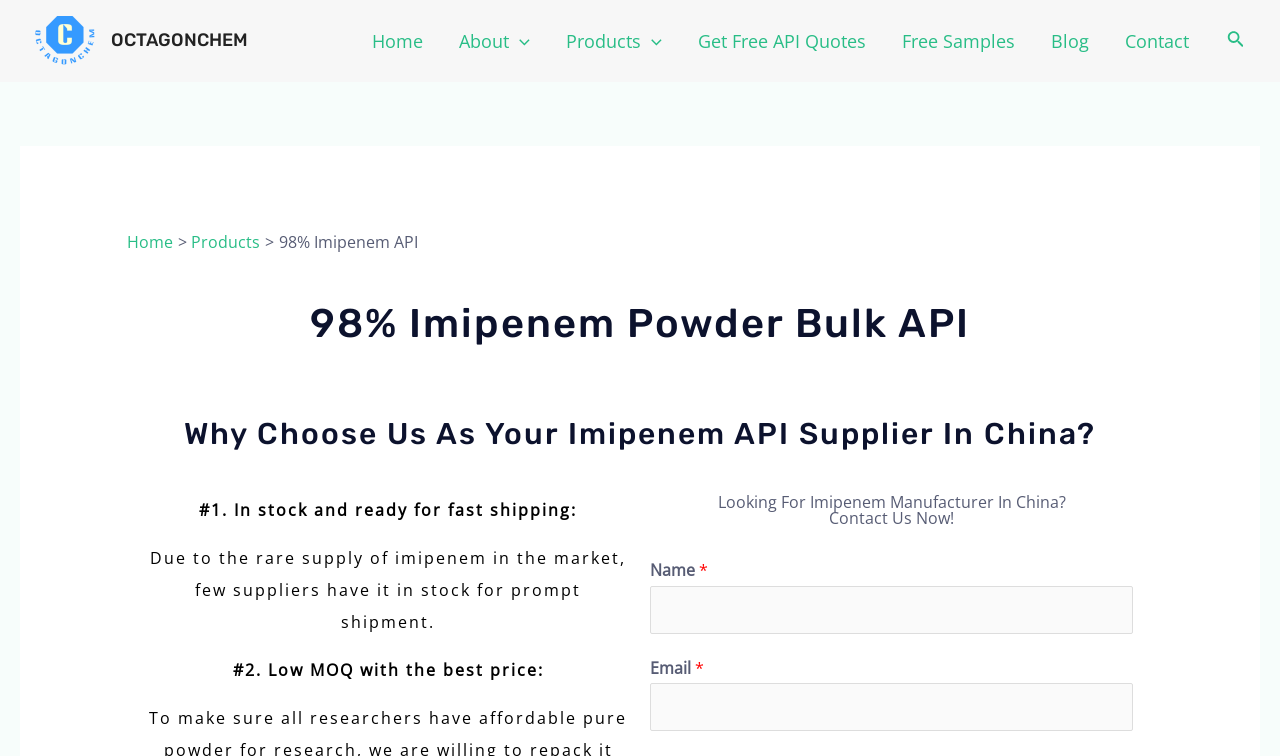Given the element description: "Free Samples", predict the bounding box coordinates of this UI element. The coordinates must be four float numbers between 0 and 1, given as [left, top, right, bottom].

[0.69, 0.008, 0.807, 0.101]